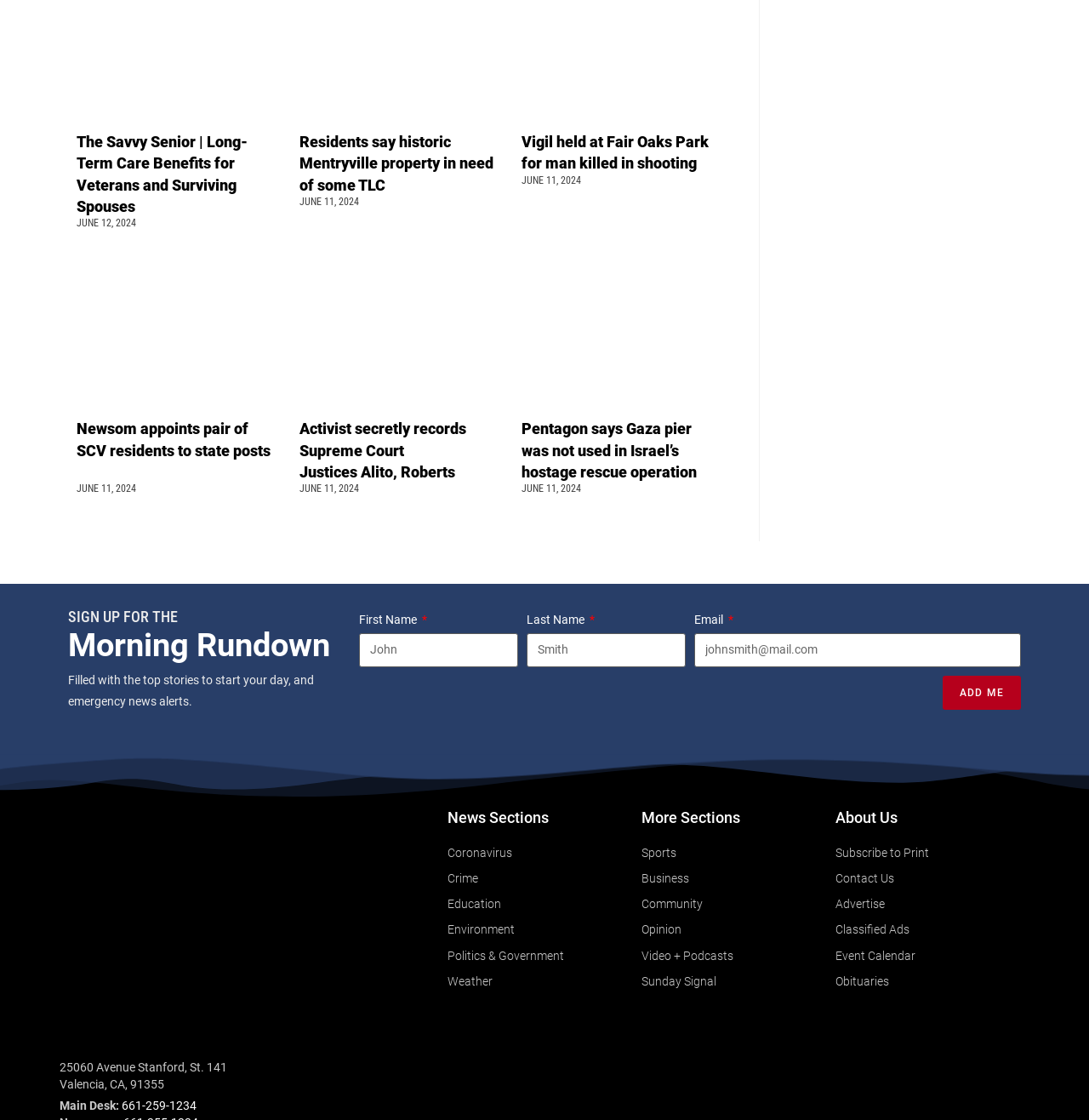What is the purpose of the form with fields 'First Name', 'Last Name', and 'Email'?
Ensure your answer is thorough and detailed.

I analyzed the form elements and found that they are required fields with labels 'First Name', 'Last Name', and 'Email'. The button 'ADD ME' suggests that the form is for signing up for something. The heading 'SIGN UP FOR THE' and the text 'Morning Rundown' above the form indicate that the form is for signing up for the Morning Rundown.